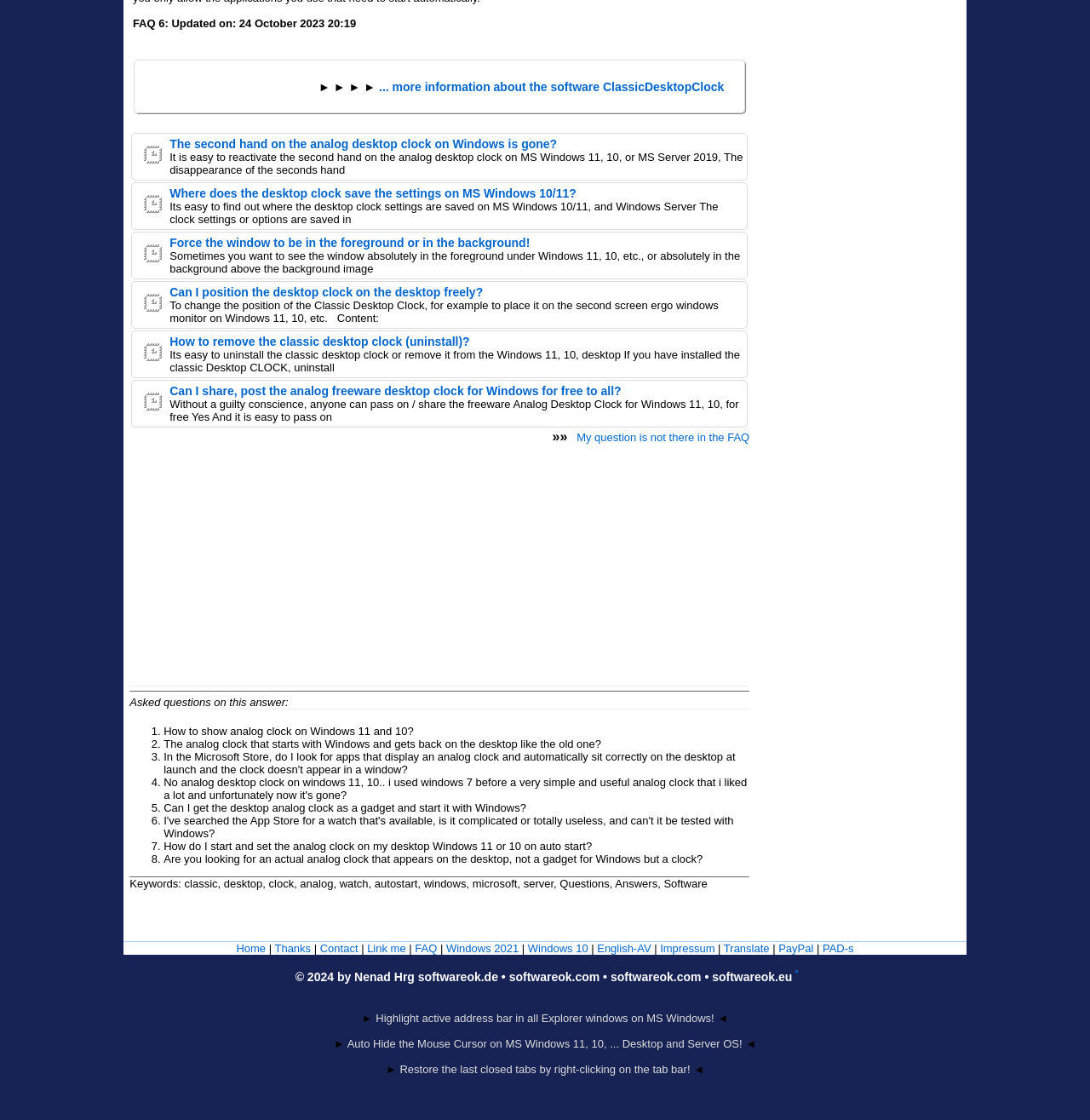How many FAQs are listed on this webpage?
Please give a detailed and elaborate explanation in response to the question.

By counting the number of FAQs listed on the webpage, we can see that there are 6 FAQs in total, each with a heading and a description.